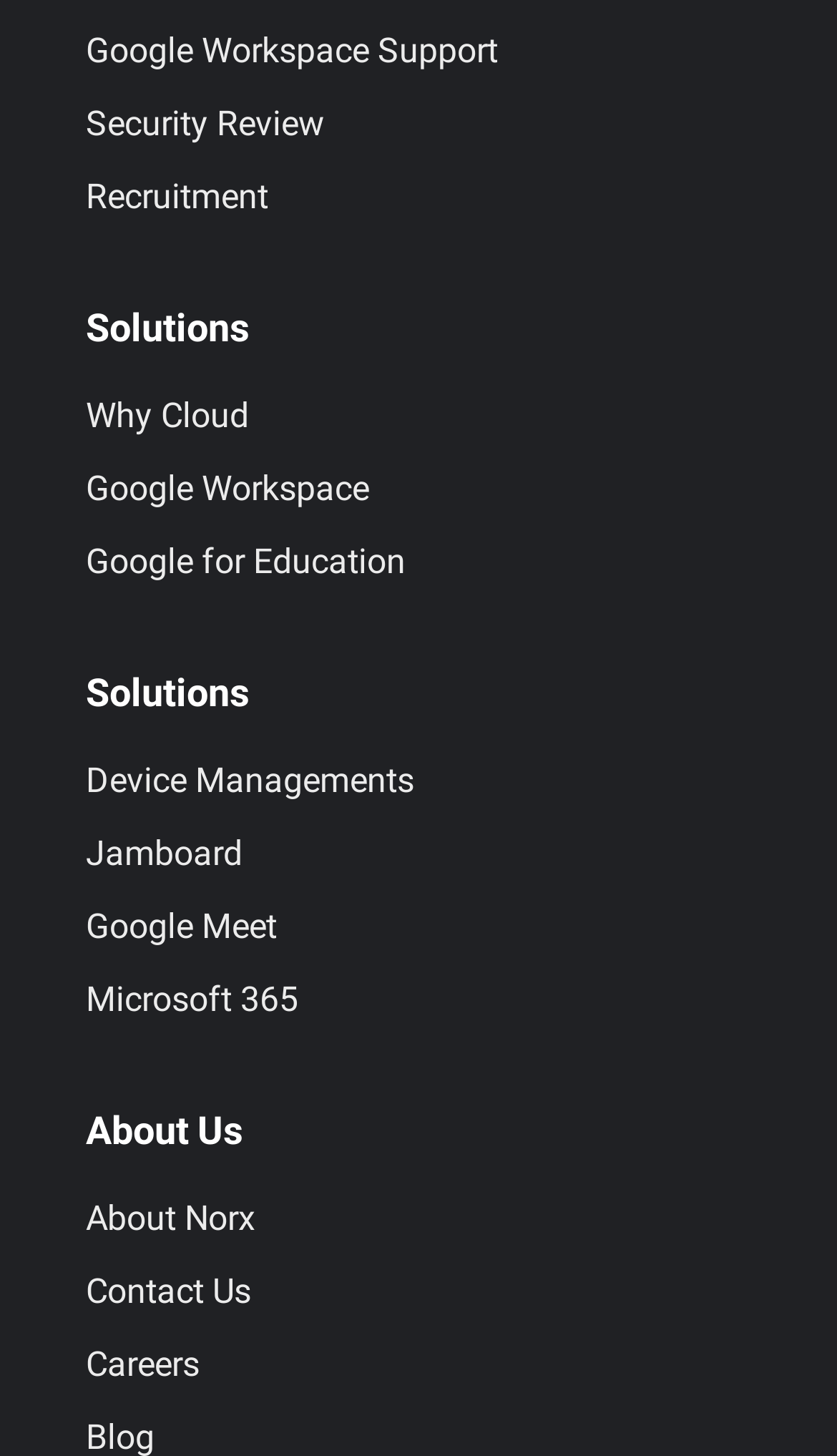Provide the bounding box coordinates for the area that should be clicked to complete the instruction: "Contact Us".

[0.103, 0.869, 0.897, 0.905]